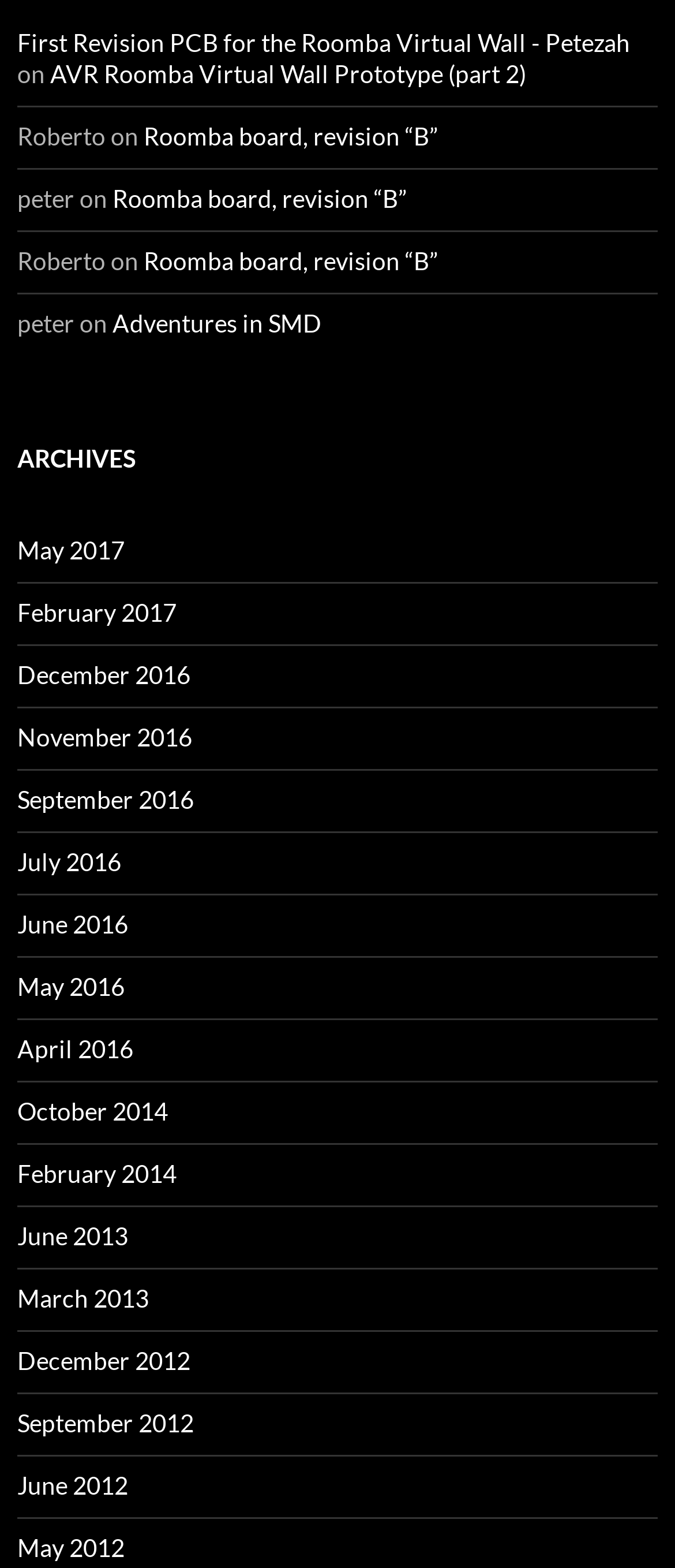Identify the bounding box of the UI element described as follows: "Pro Builds". Provide the coordinates as four float numbers in the range of 0 to 1 [left, top, right, bottom].

None